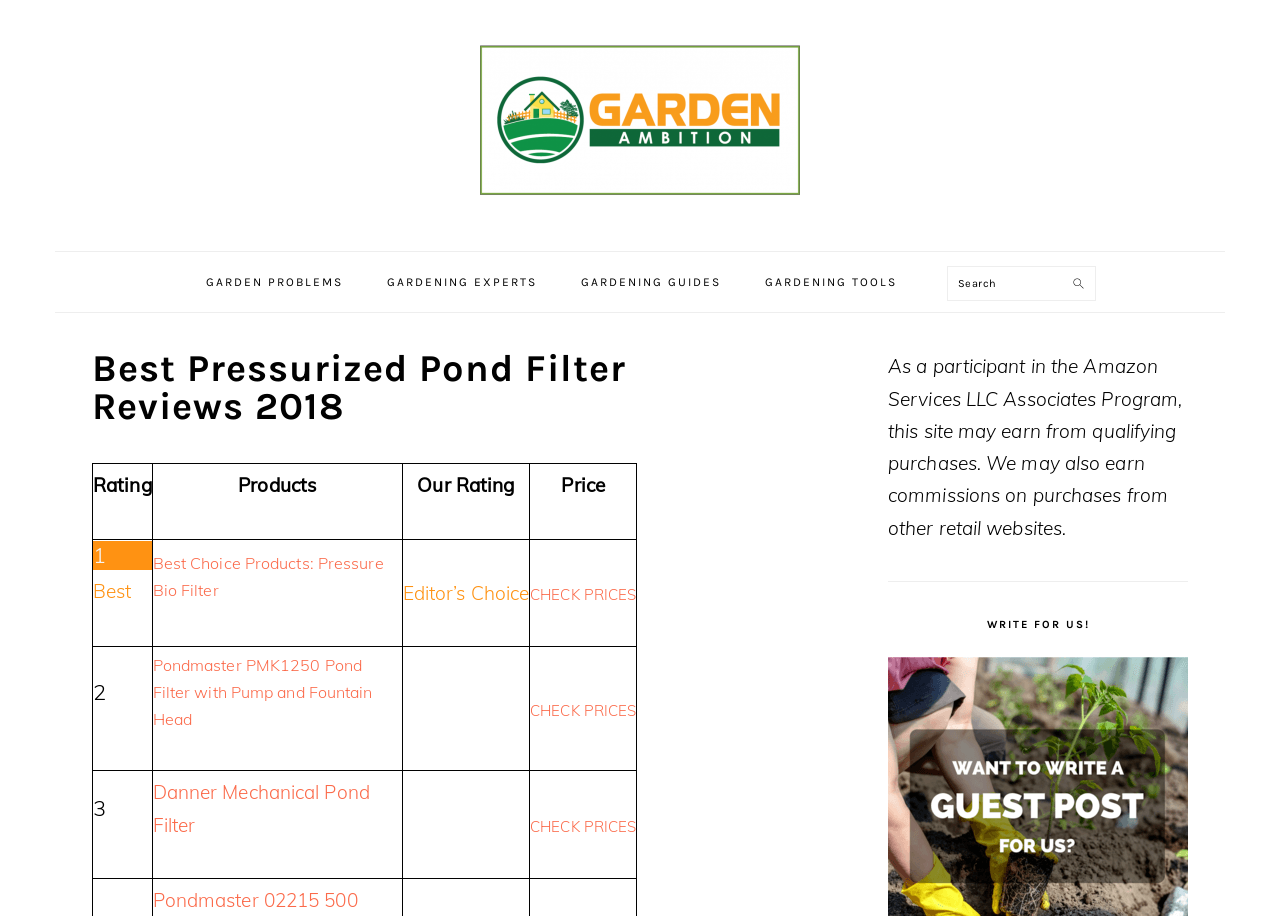Is there a search function on this page?
Using the information from the image, provide a comprehensive answer to the question.

I looked at the navigation menu and found a search box, which allows users to search for specific content on the website.